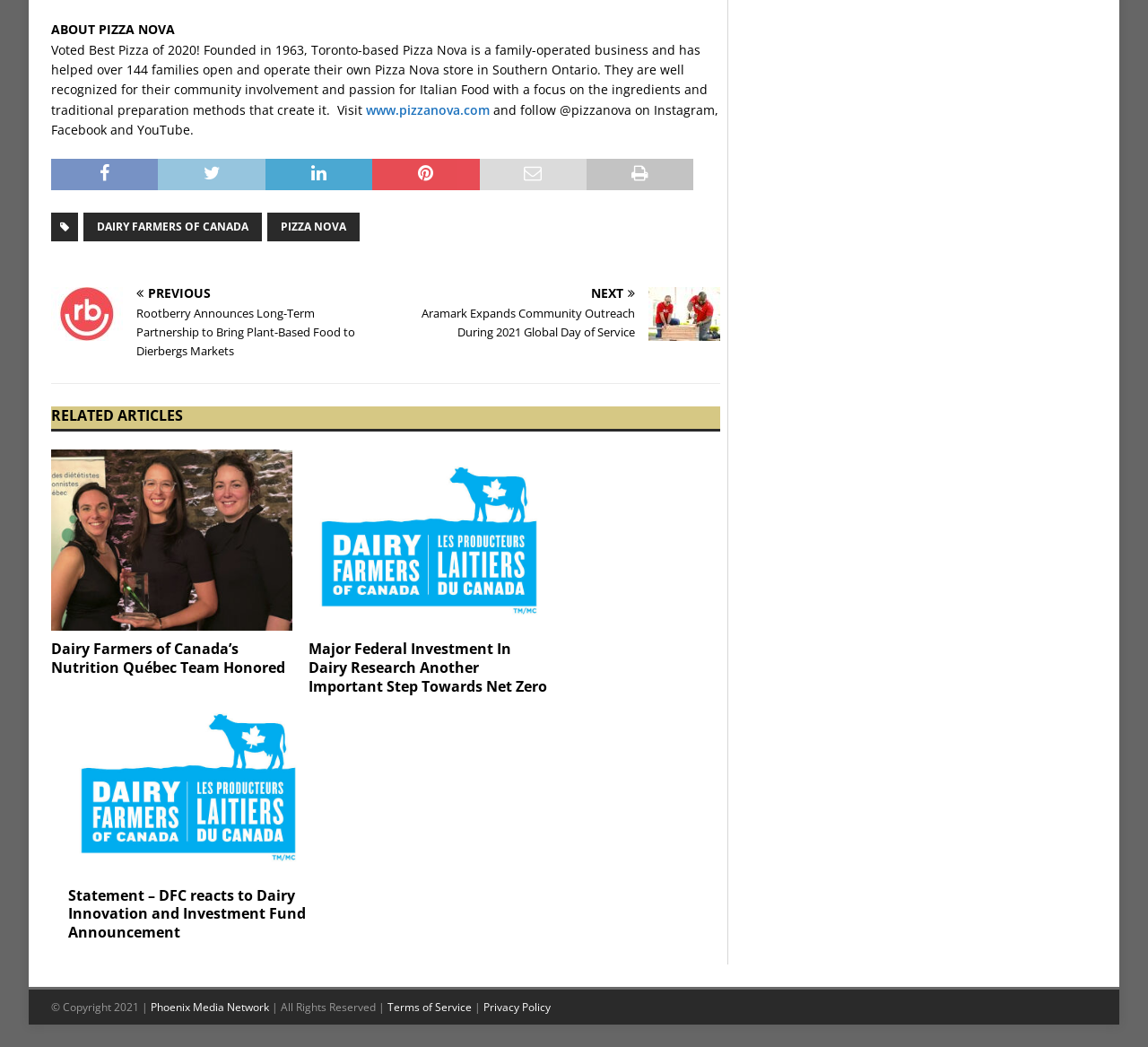Please find the bounding box coordinates of the element that you should click to achieve the following instruction: "Read the article about Dairy Farmers of Canada’s Nutrition Québec Team". The coordinates should be presented as four float numbers between 0 and 1: [left, top, right, bottom].

[0.045, 0.43, 0.254, 0.603]